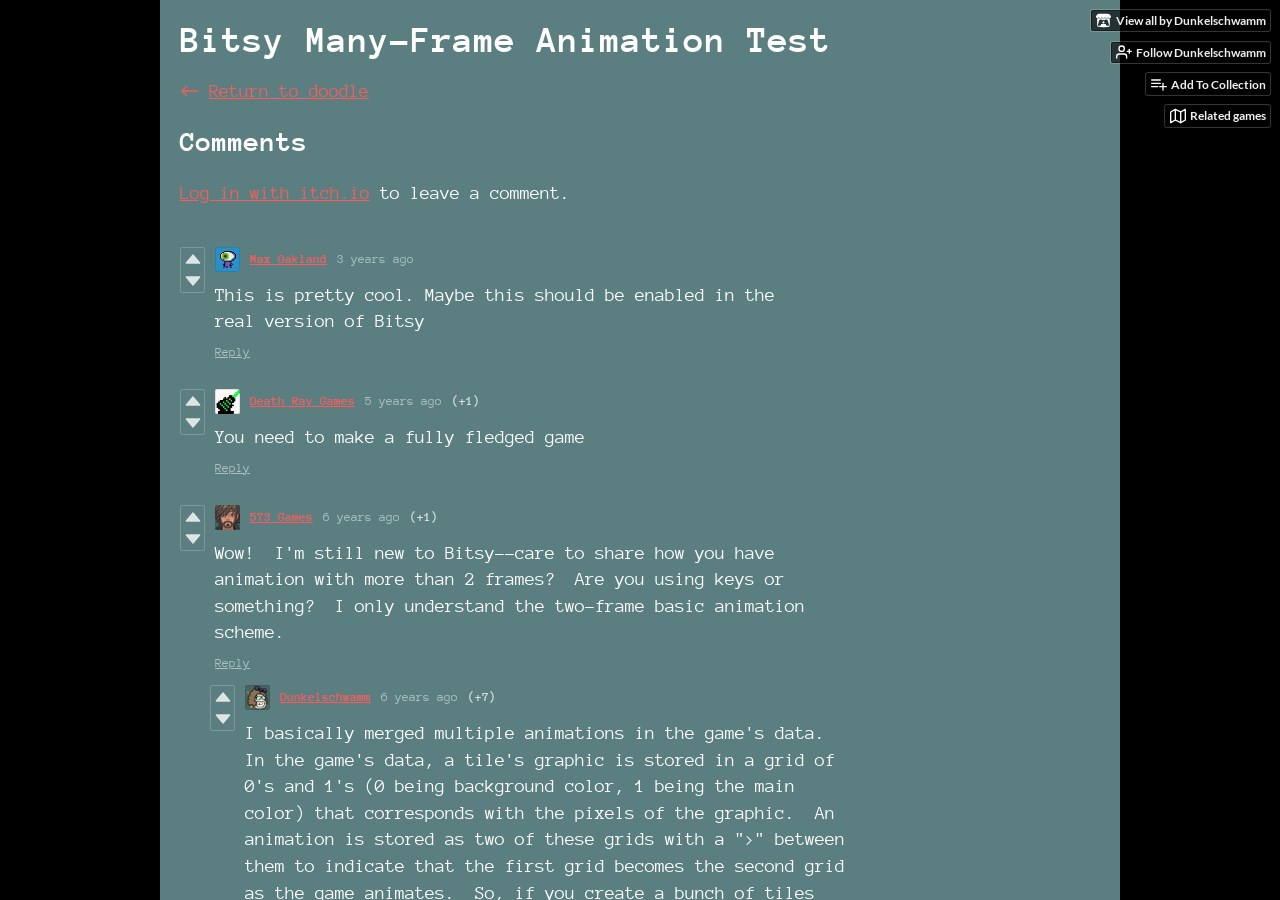What is the purpose of the 'Vote up' and 'Vote down' links?
Based on the content of the image, thoroughly explain and answer the question.

I found the answer by looking at the comment section where I saw 'Vote up' and 'Vote down' links next to each comment. These links are likely used to rate the comments, allowing users to show their approval or disapproval of a particular comment.